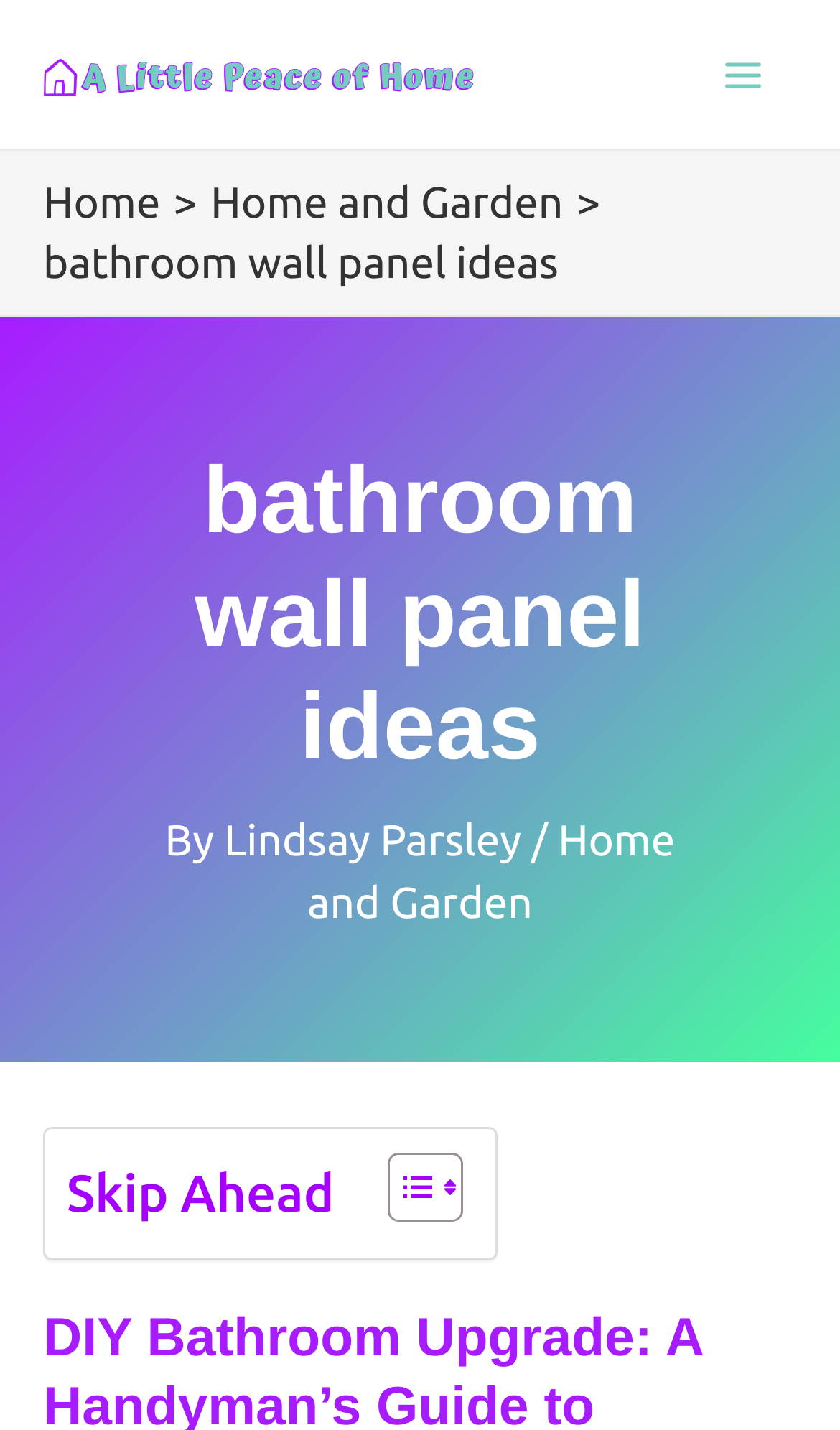Examine the screenshot and answer the question in as much detail as possible: How many links are there in the breadcrumbs navigation?

I counted the links in the breadcrumbs navigation and found two links: 'Home' and 'Home and Garden'.